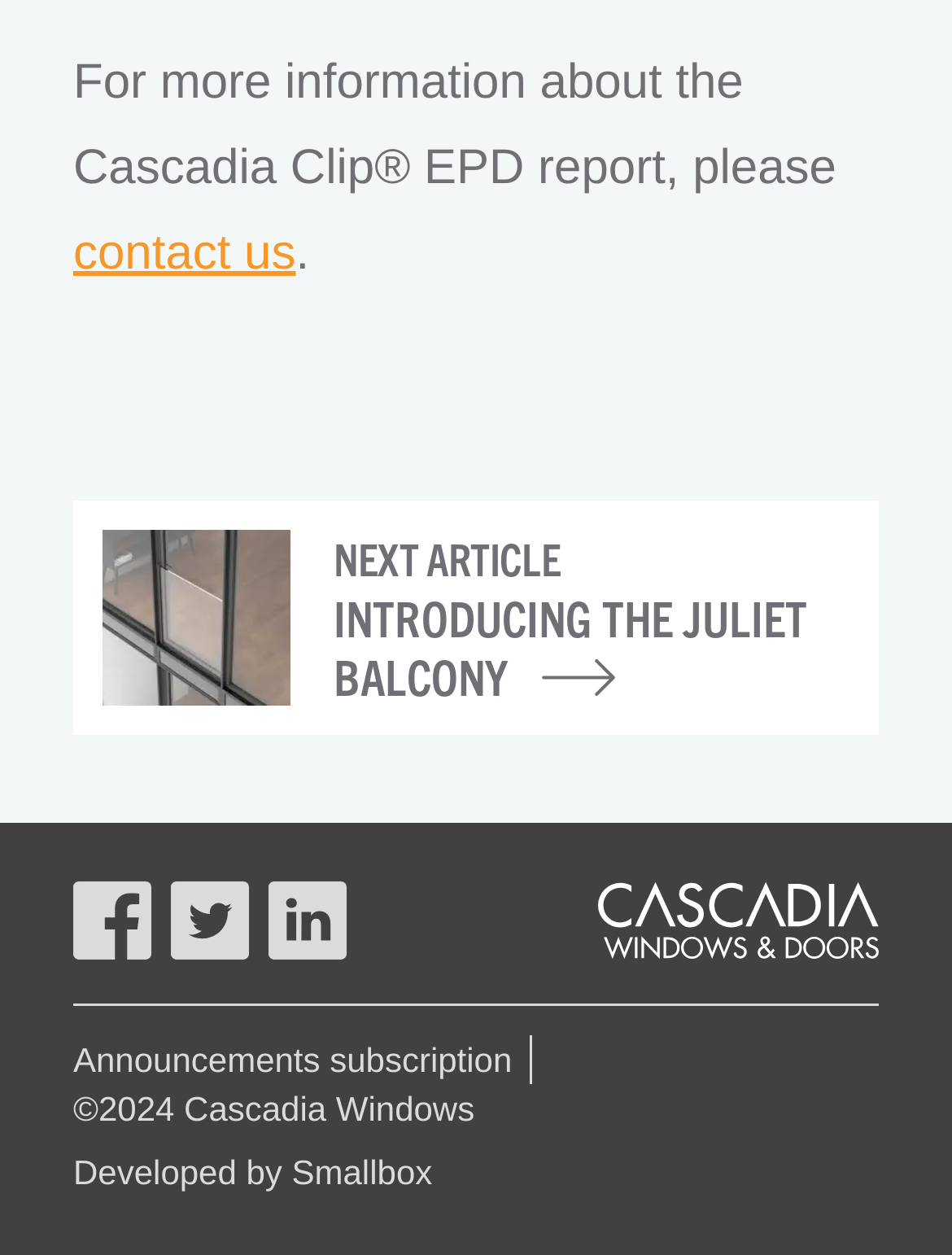Provide a short, one-word or phrase answer to the question below:
How many social media links are present?

3